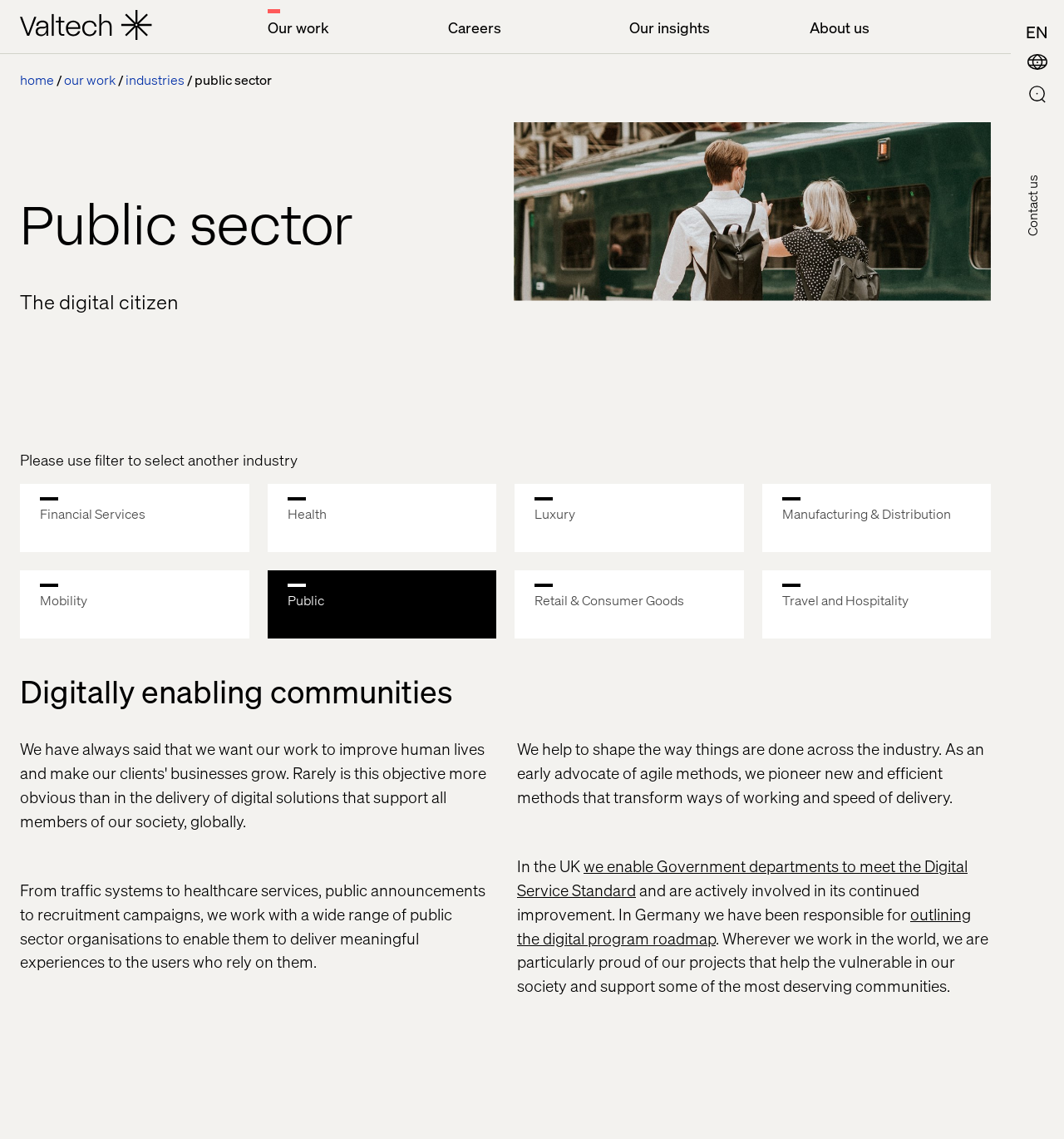Respond to the question below with a single word or phrase:
What is the main navigation menu item that is not an industry?

Our work